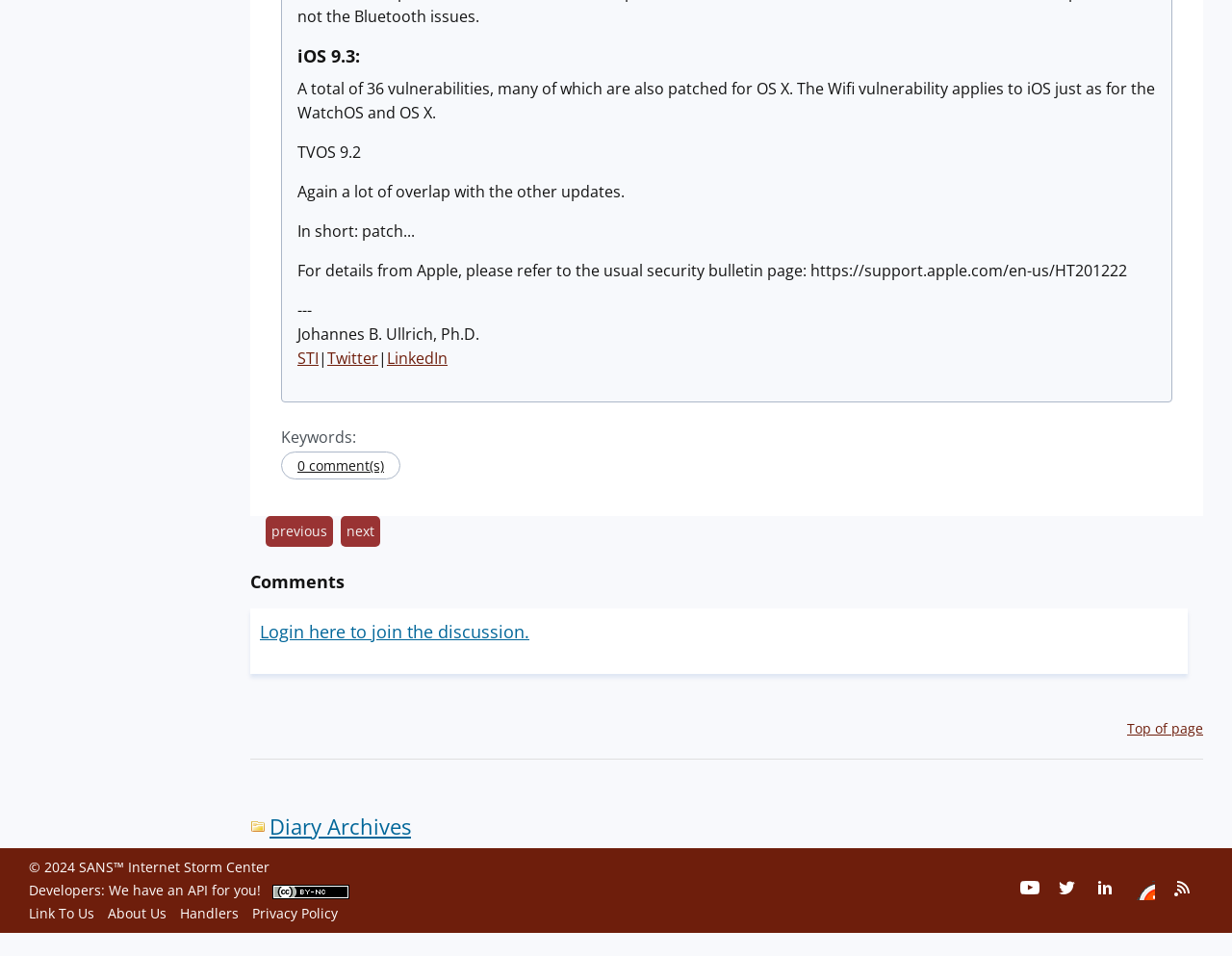Using floating point numbers between 0 and 1, provide the bounding box coordinates in the format (top-left x, top-left y, bottom-right x, bottom-right y). Locate the UI element described here: previous

[0.216, 0.539, 0.27, 0.572]